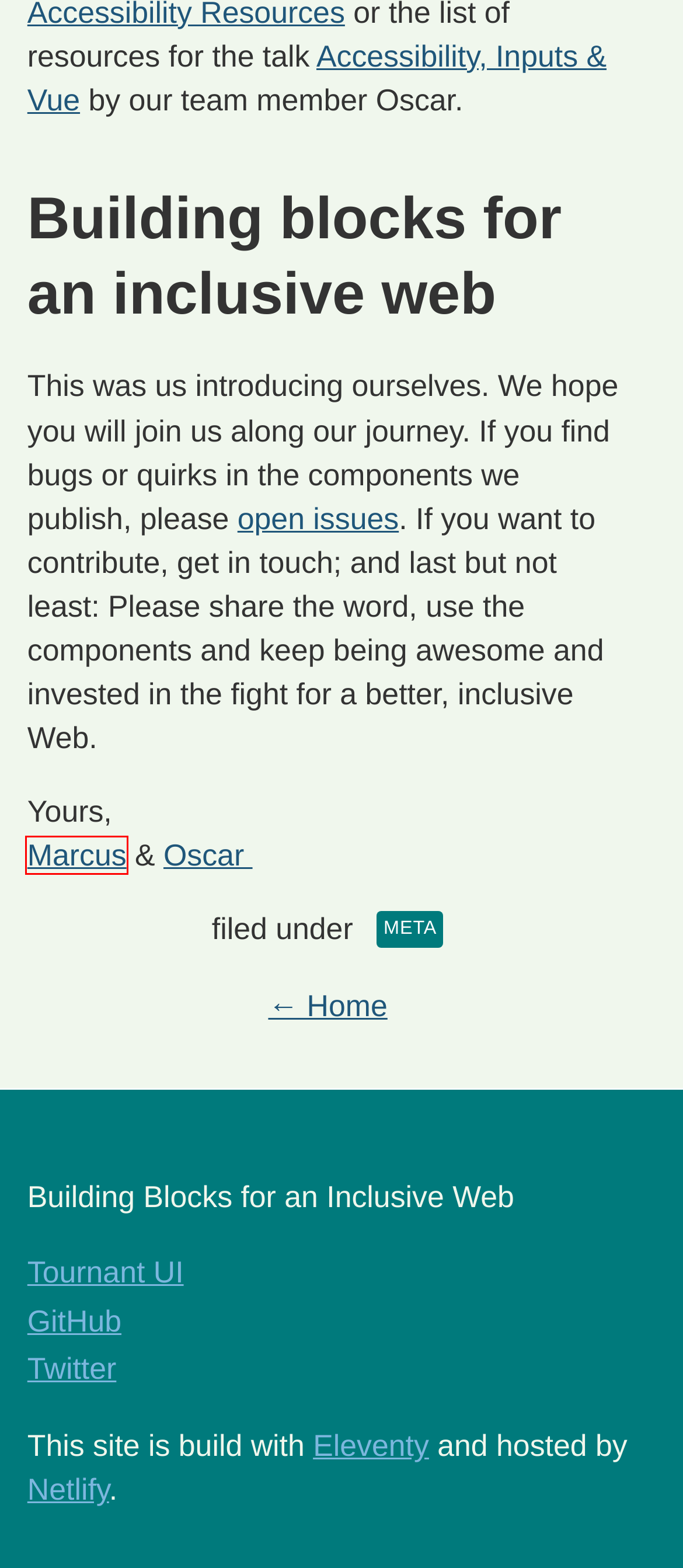Review the webpage screenshot provided, noting the red bounding box around a UI element. Choose the description that best matches the new webpage after clicking the element within the bounding box. The following are the options:
A. Accessibility, Inputs & Vue
B. Reach UI Docs Moved
C. Eleventy is a simpler static site generator
D. Scale & Ship Faster with a Composable Web Architecture | Netlify
E. ovl — code & design
F. Web Content Accessibility Guidelines (WCAG) 2.1
G. marcus.io
H. WebAIM: The WebAIM Million - The 2024 report on the accessibility of the top 1,000,000 home pages

G